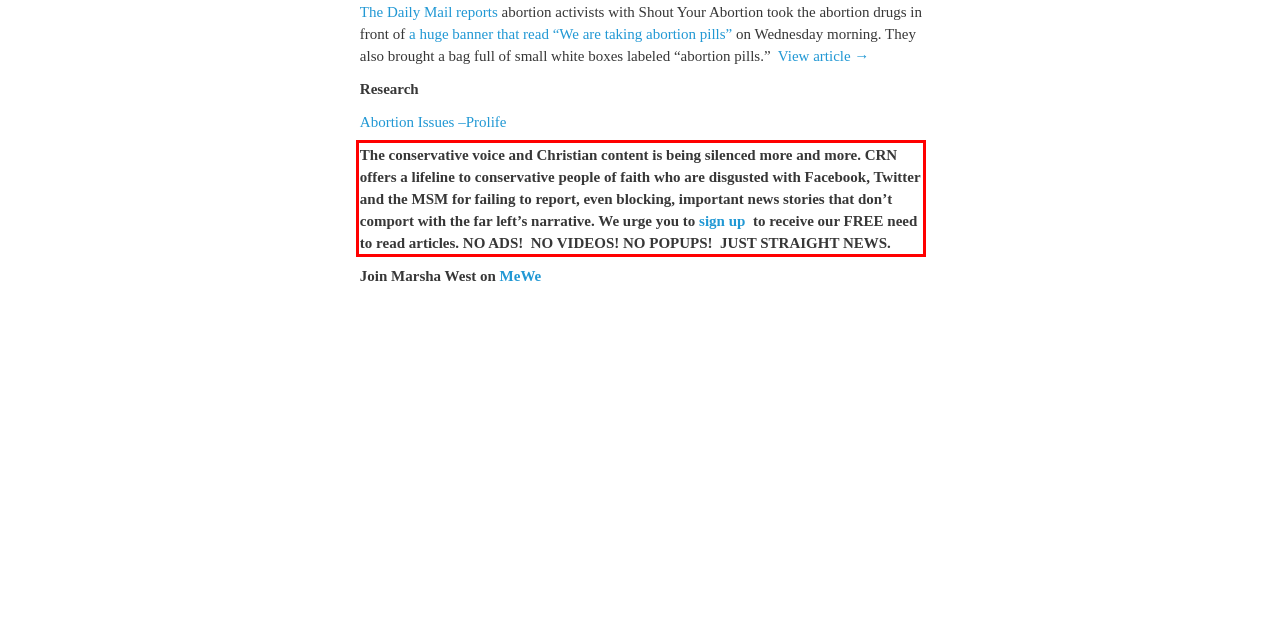Please examine the screenshot of the webpage and read the text present within the red rectangle bounding box.

The conservative voice and Christian content is being silenced more and more. CRN offers a lifeline to conservative people of faith who are disgusted with Facebook, Twitter and the MSM for failing to report, even blocking, important news stories that don’t comport with the far left’s narrative. We urge you to sign up to receive our FREE need to read articles. NO ADS! NO VIDEOS! NO POPUPS! JUST STRAIGHT NEWS.